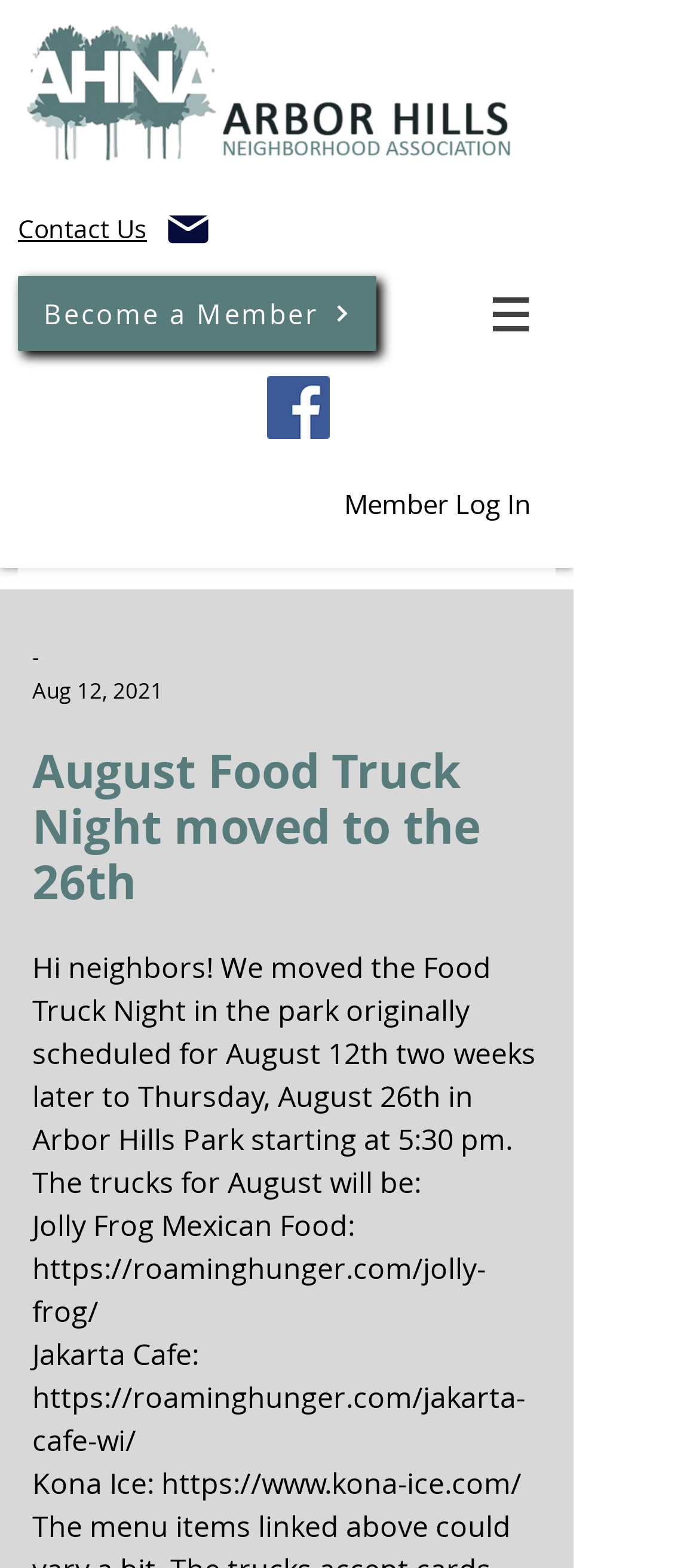Write a detailed summary of the webpage.

The webpage appears to be an event announcement page, specifically for a Food Truck Night event. At the top left corner, there is a long logo image, and next to it, there are three links: "Mail", "Contact Us", and "Become a Member". Below these links, there is a social bar with a Facebook link and its corresponding image.

On the right side of the page, there is a "Member Log In" button. Above it, there is a navigation menu labeled "Site" with a dropdown menu button. The dropdown menu contains a few links, including one with a date "Aug 12, 2021".

The main content of the page is an announcement about the Food Truck Night event. The title of the event is "August Food Truck Night moved to the 26th", and it is followed by a paragraph of text that explains the event details, including the new date, time, and location. Below the event details, there is a list of food trucks that will be participating in the event, including Jolly Frog Mexican Food, Jakarta Cafe, and Kona Ice, with links to their respective websites.